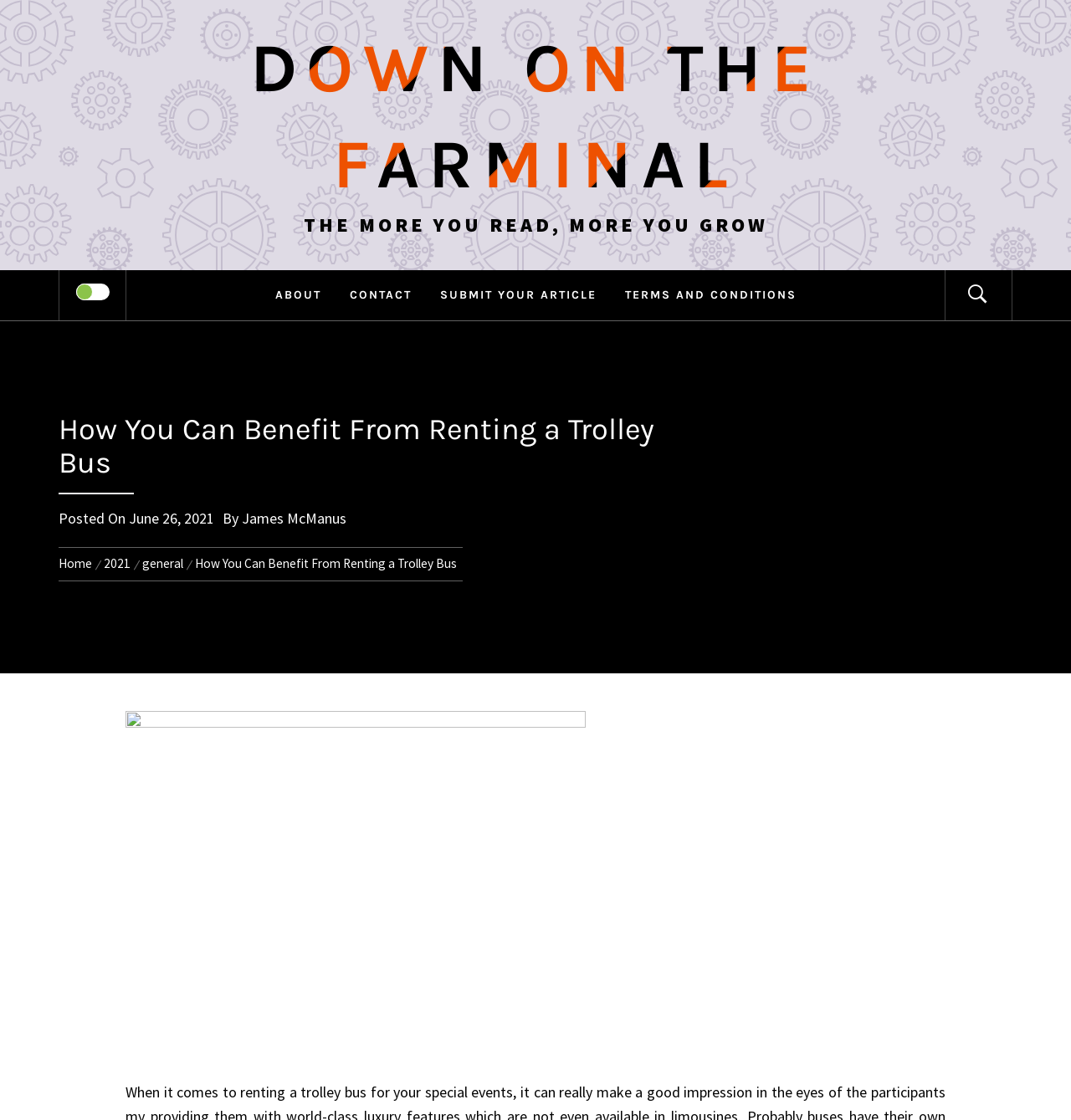Provide the bounding box for the UI element matching this description: "parent_node: ABOUT".

[0.882, 0.242, 0.945, 0.286]